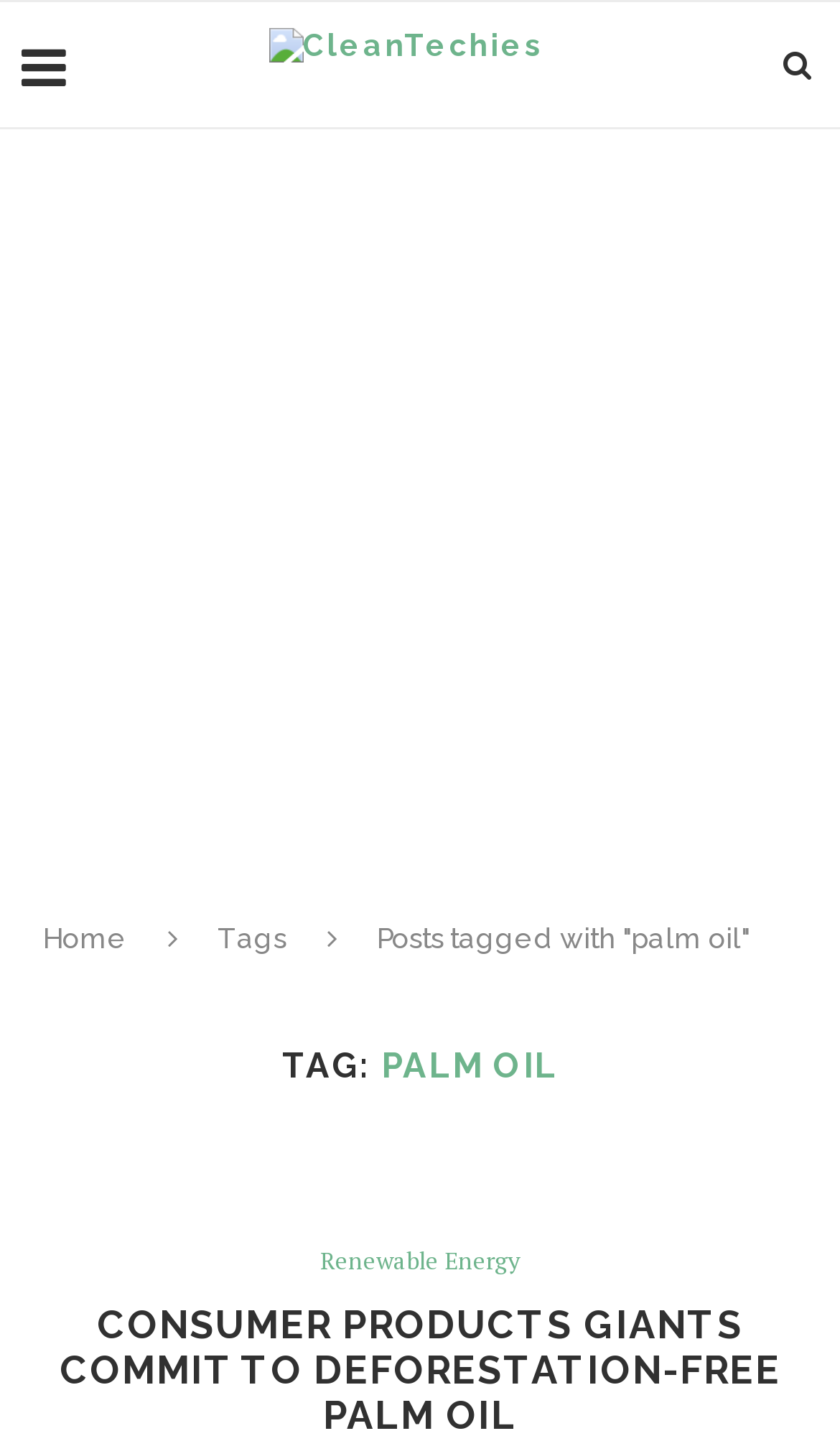How many images are present in the webpage?
Using the visual information from the image, give a one-word or short-phrase answer.

2